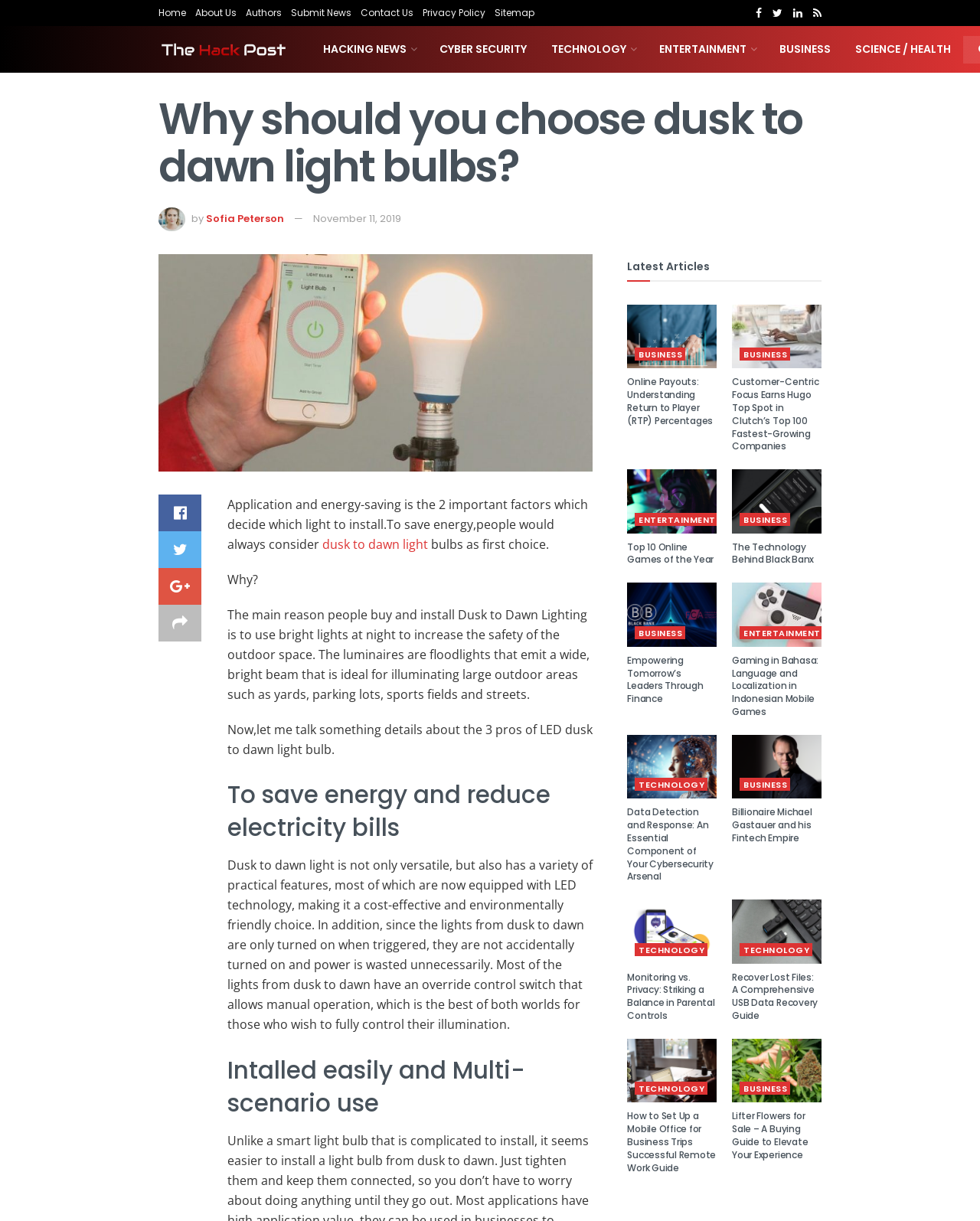Provide the bounding box coordinates for the UI element that is described by this text: "Technology". The coordinates should be in the form of four float numbers between 0 and 1: [left, top, right, bottom].

[0.648, 0.886, 0.722, 0.897]